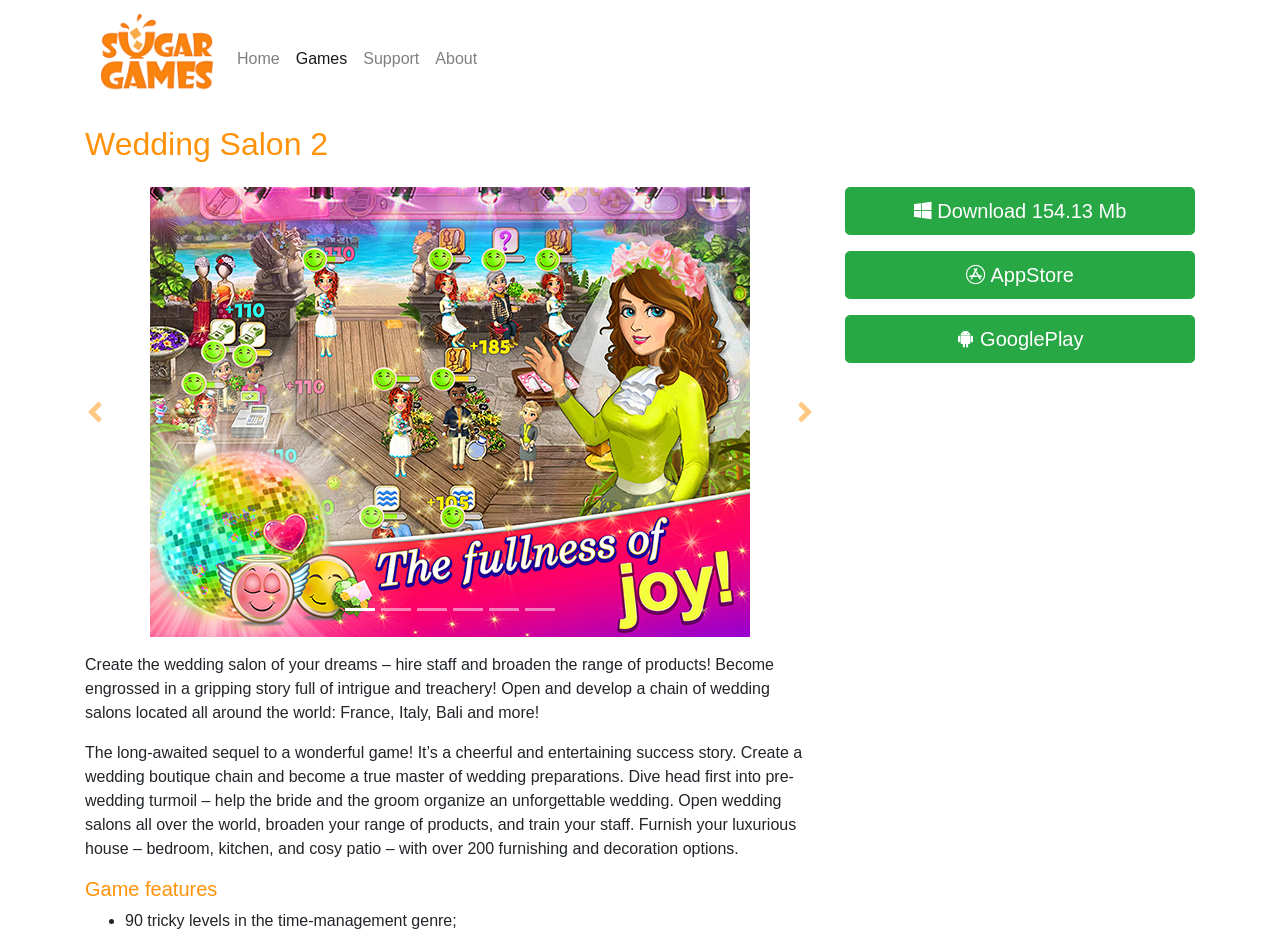Please identify the coordinates of the bounding box that should be clicked to fulfill this instruction: "Open AppStore".

[0.66, 0.27, 0.934, 0.322]